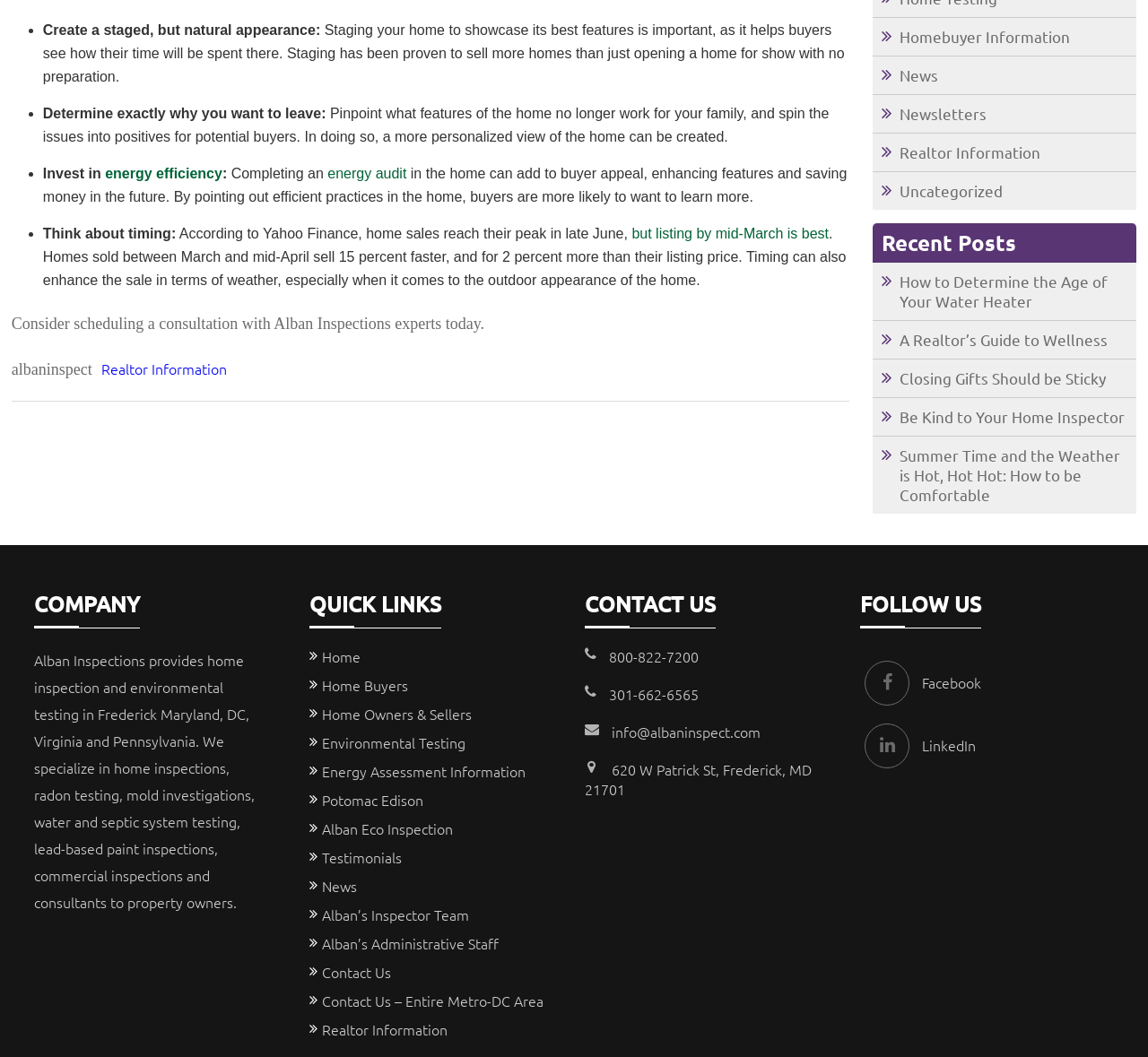Given the description "Alban’s Administrative Staff", provide the bounding box coordinates of the corresponding UI element.

[0.281, 0.883, 0.435, 0.902]